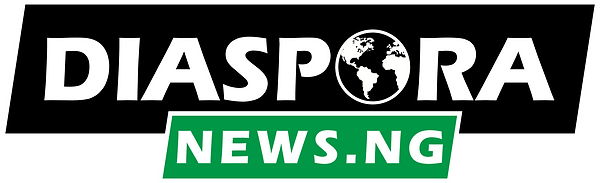Describe the image in great detail, covering all key points.

The image features the logo of "Diaspora News NG," prominently displayed with bold lettering. The word "DIASPORA" is set in a striking white font on a black background, emphasizing its significance and creating a strong visual impact. In the center of the logo, a globe graphic is integrated, showcasing continents in a simplistic yet recognizable style, symbolizing global connectivity and the diaspora community. Beneath "DIASPORA," the text "NEWS.NG" appears in a vibrant green font, highlighting the platform's focus on news and information relevant to Nigerians, both at home and abroad. This logo encapsulates the essence of the organization, reflecting its mission to connect and inform the Nigerian diaspora.